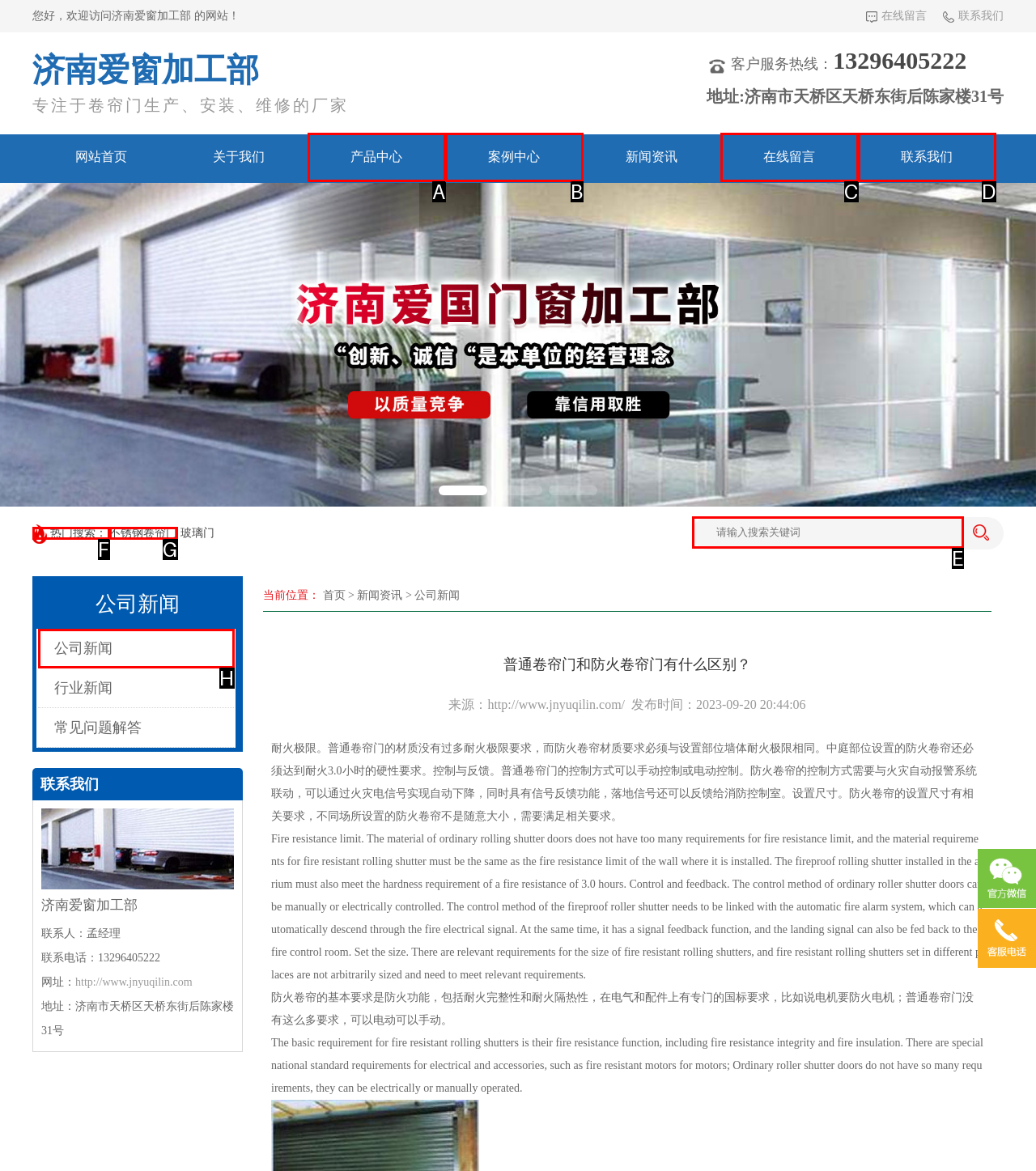From the given options, choose the one to complete the task: Search for something in the search bar
Indicate the letter of the correct option.

E